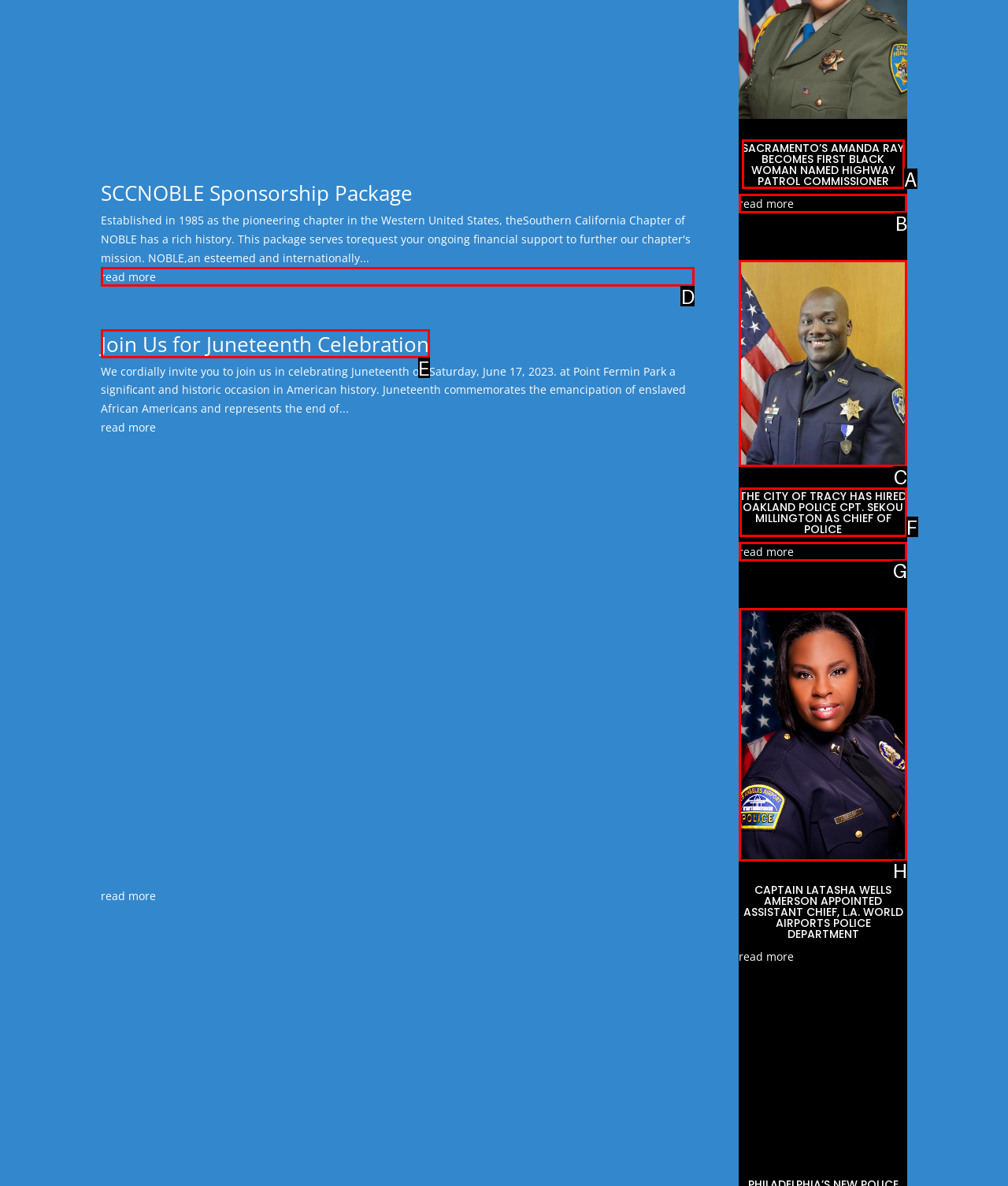Tell me which one HTML element you should click to complete the following task: learn about Juneteenth Celebration
Answer with the option's letter from the given choices directly.

E